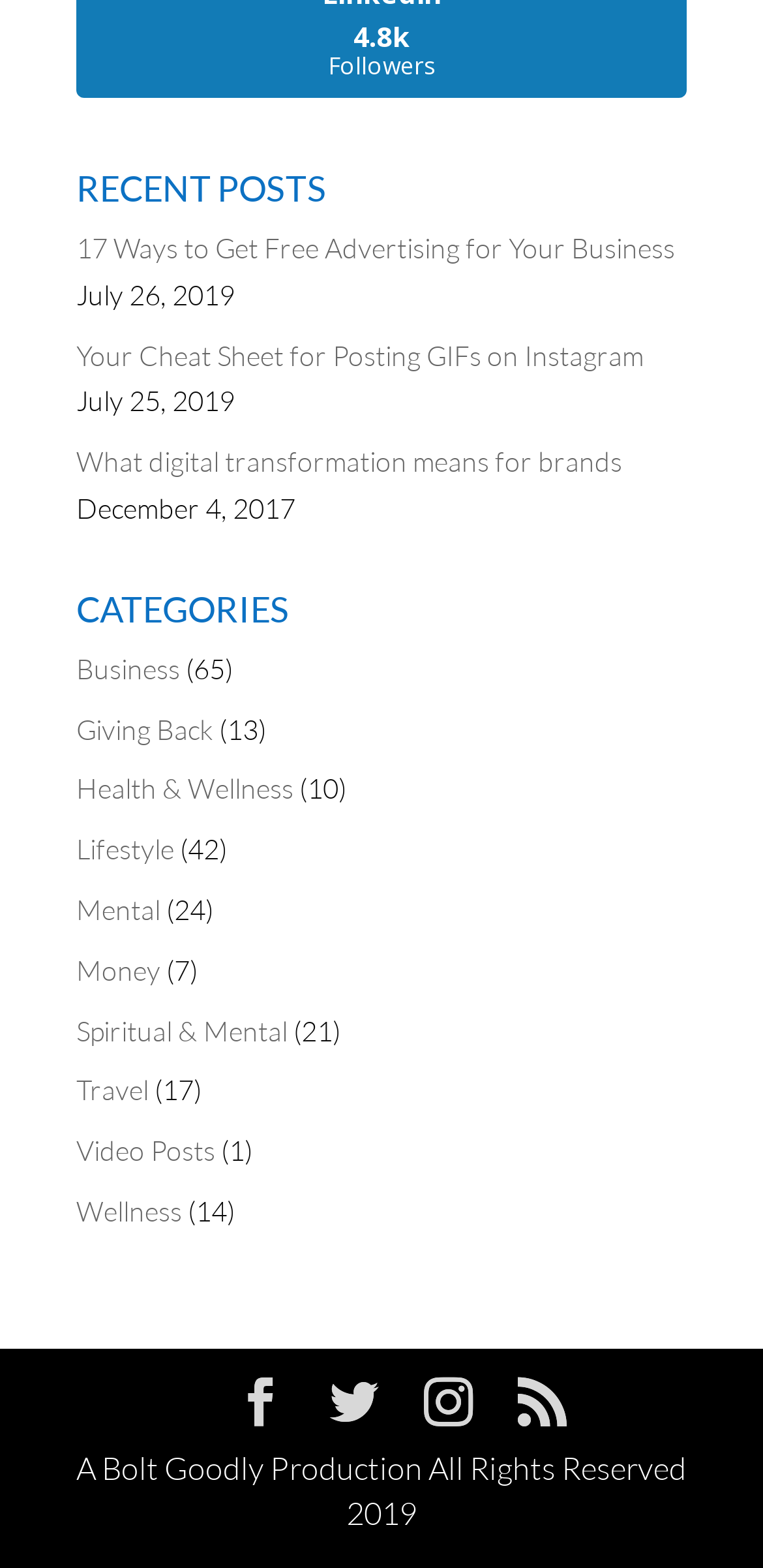Determine the bounding box coordinates for the area that needs to be clicked to fulfill this task: "Click on Estate Land Marketing". The coordinates must be given as four float numbers between 0 and 1, i.e., [left, top, right, bottom].

None